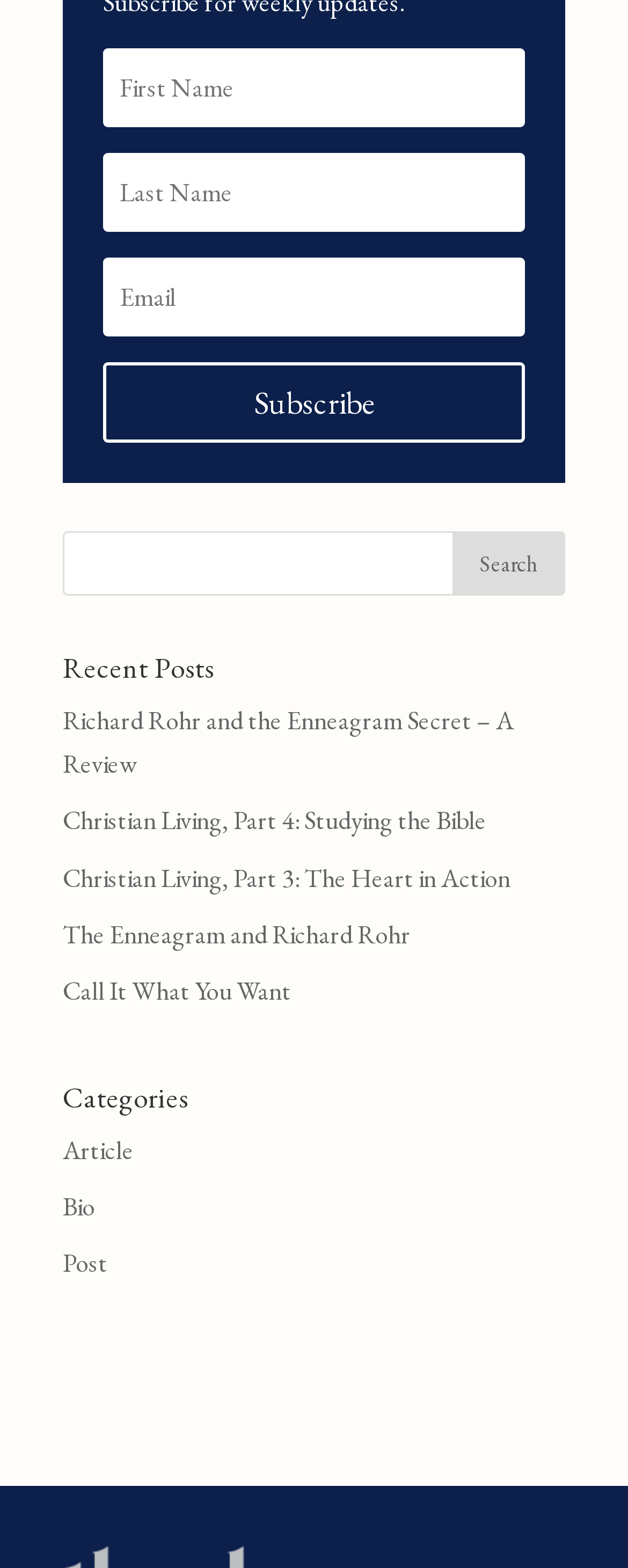Could you locate the bounding box coordinates for the section that should be clicked to accomplish this task: "Visit the 'Home' page".

None